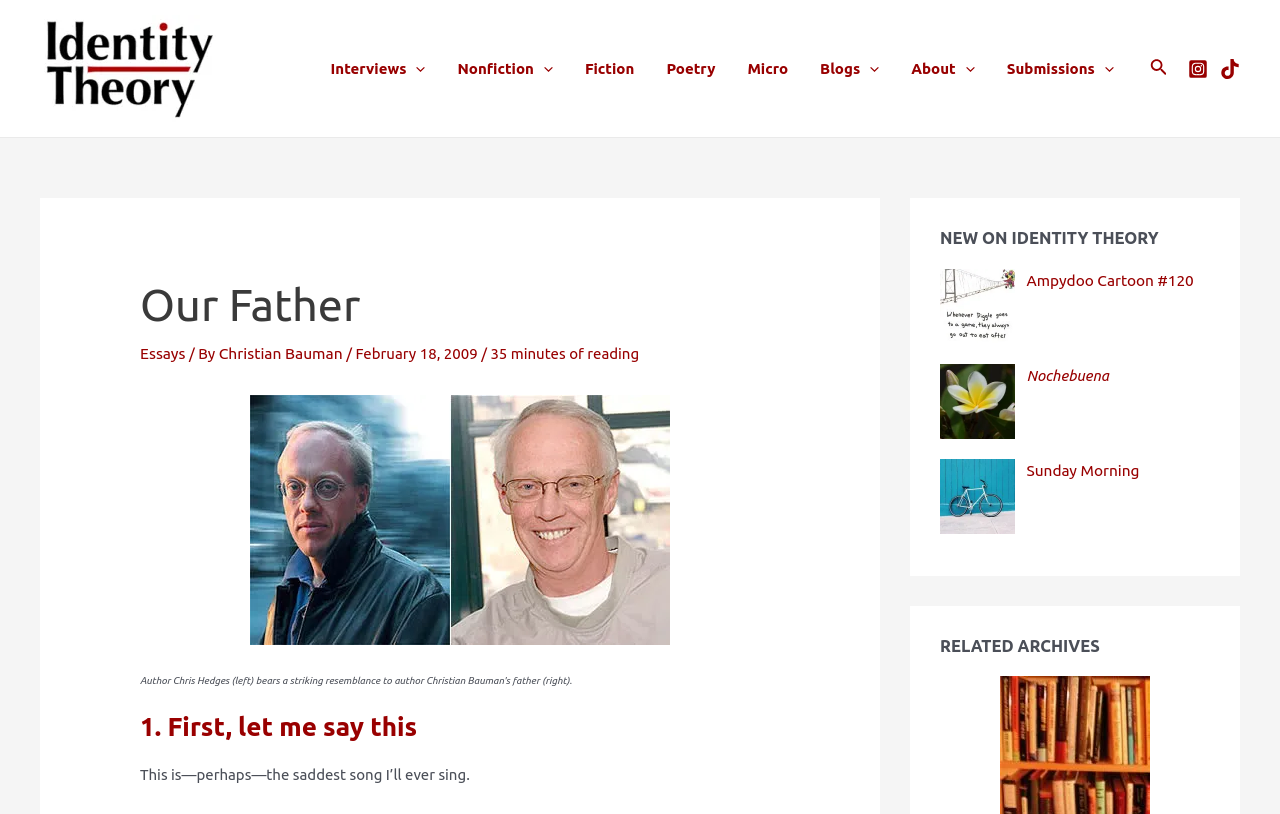Kindly determine the bounding box coordinates for the clickable area to achieve the given instruction: "View recent posts".

None